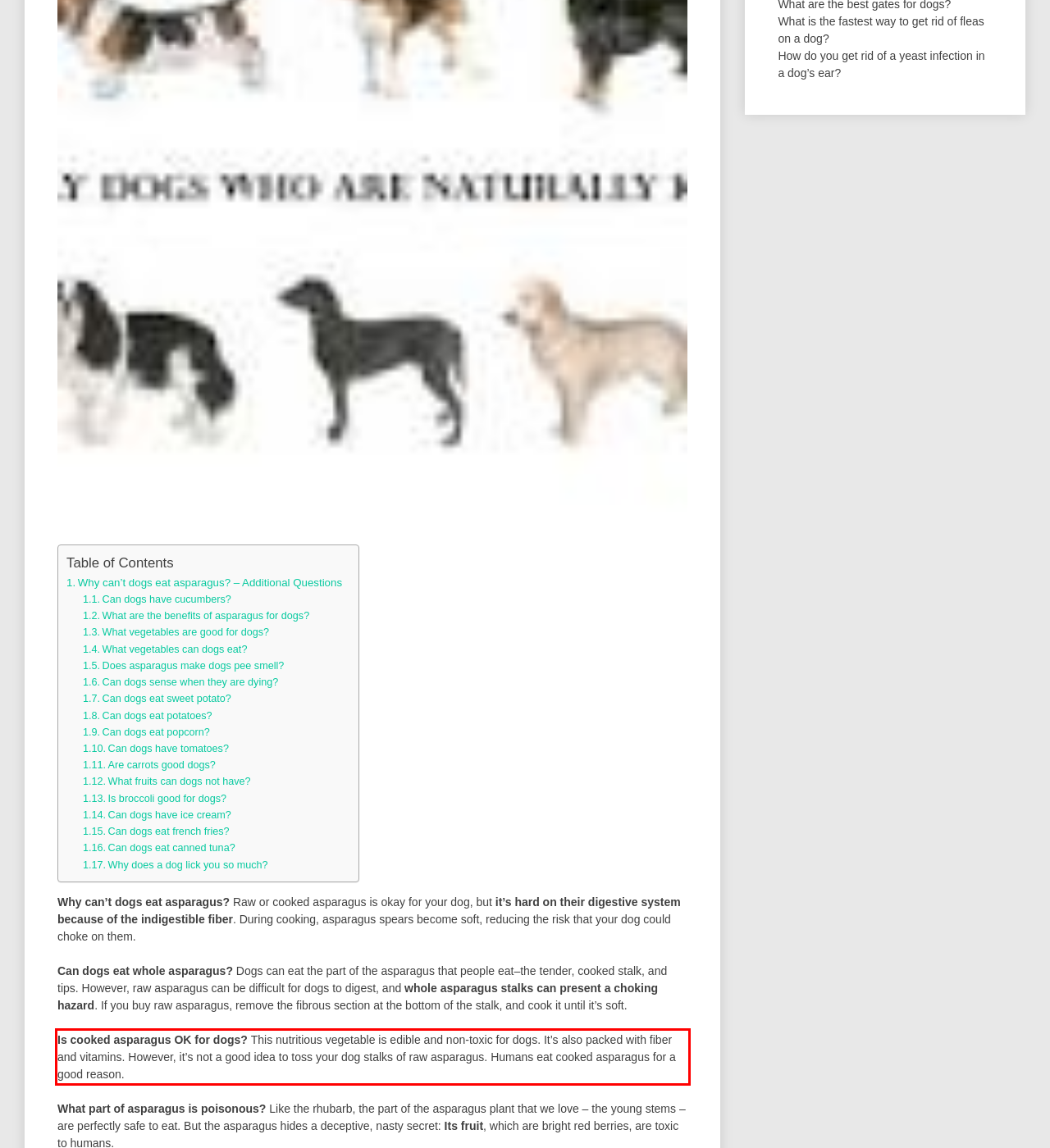Analyze the screenshot of the webpage and extract the text from the UI element that is inside the red bounding box.

Is cooked asparagus OK for dogs? This nutritious vegetable is edible and non-toxic for dogs. It’s also packed with fiber and vitamins. However, it’s not a good idea to toss your dog stalks of raw asparagus. Humans eat cooked asparagus for a good reason.